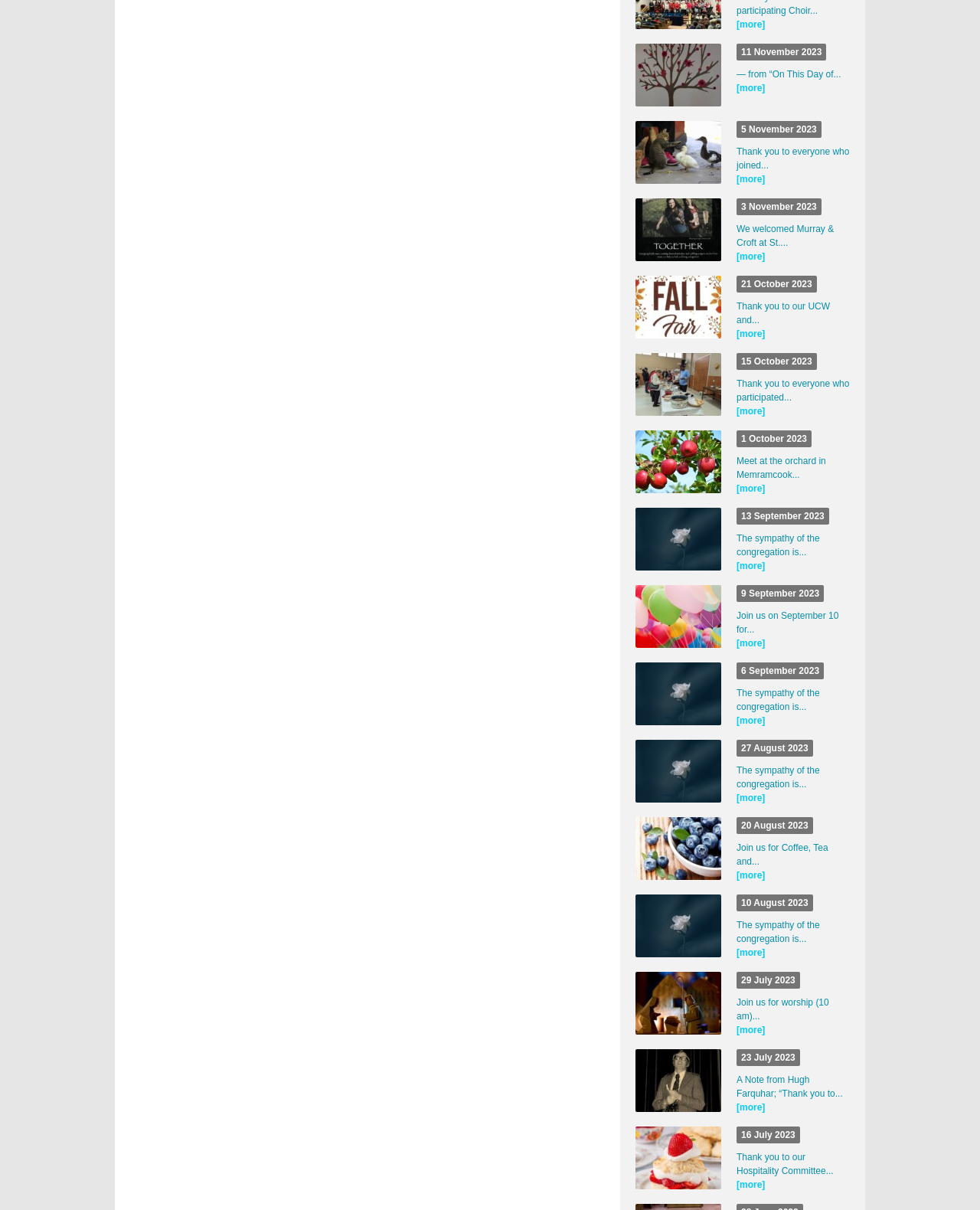Given the webpage screenshot, identify the bounding box of the UI element that matches this description: "[more]".

[0.752, 0.846, 0.781, 0.857]